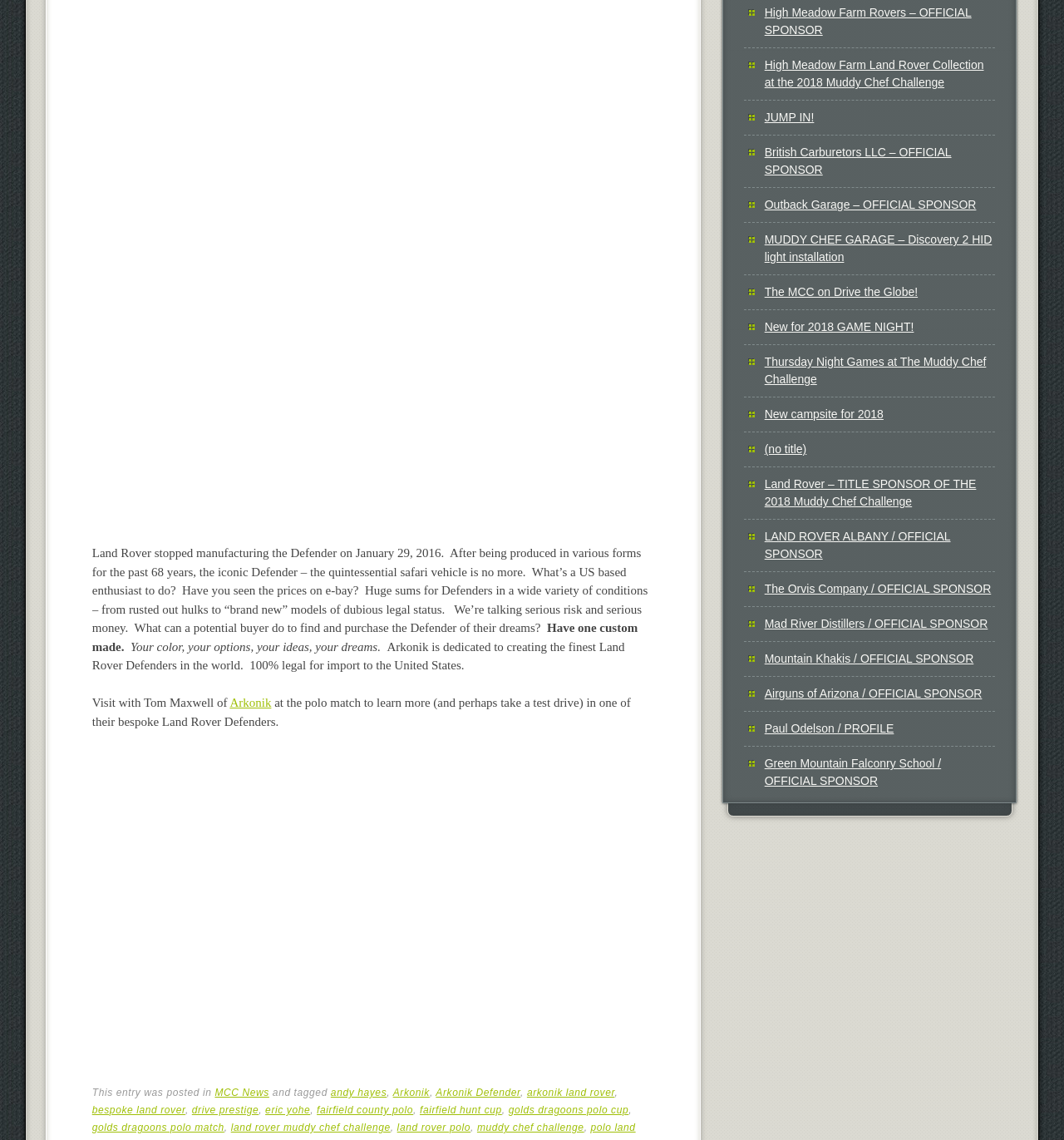Please identify the bounding box coordinates of the element that needs to be clicked to execute the following command: "Check out the High Meadow Farm Rovers". Provide the bounding box using four float numbers between 0 and 1, formatted as [left, top, right, bottom].

[0.719, 0.005, 0.913, 0.032]